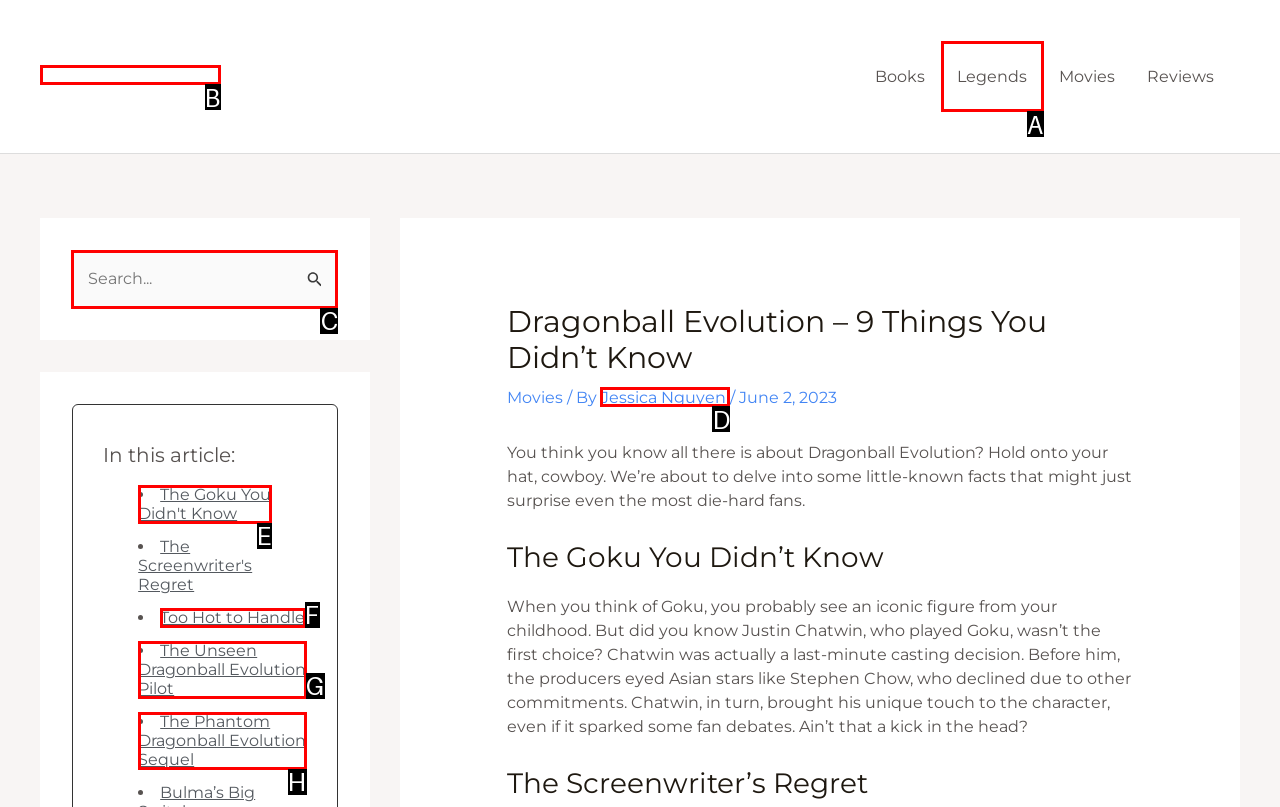Select the appropriate HTML element to click on to finish the task: Search for something.
Answer with the letter corresponding to the selected option.

C